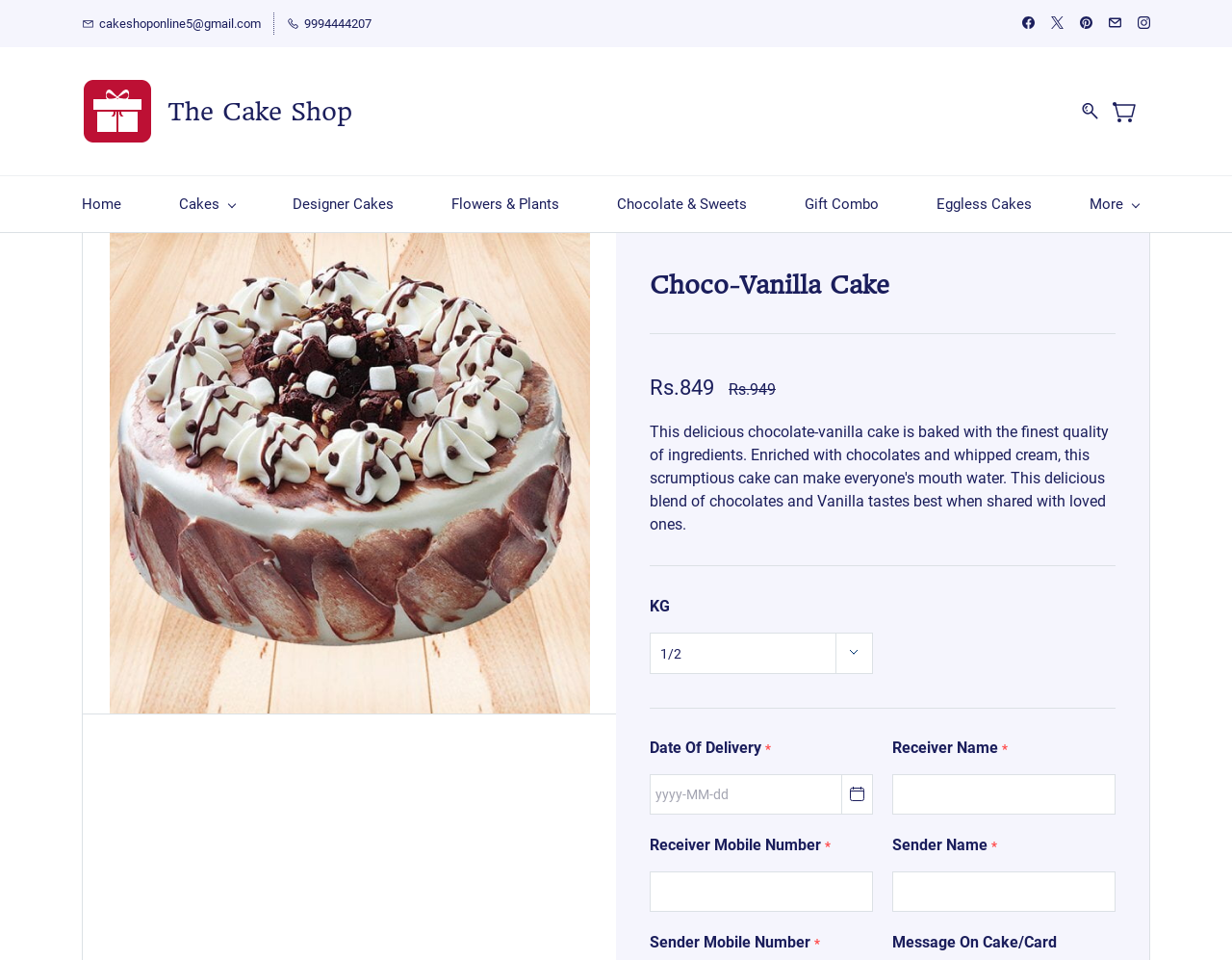Locate the bounding box coordinates of the clickable region to complete the following instruction: "select a date of delivery."

[0.527, 0.806, 0.684, 0.848]